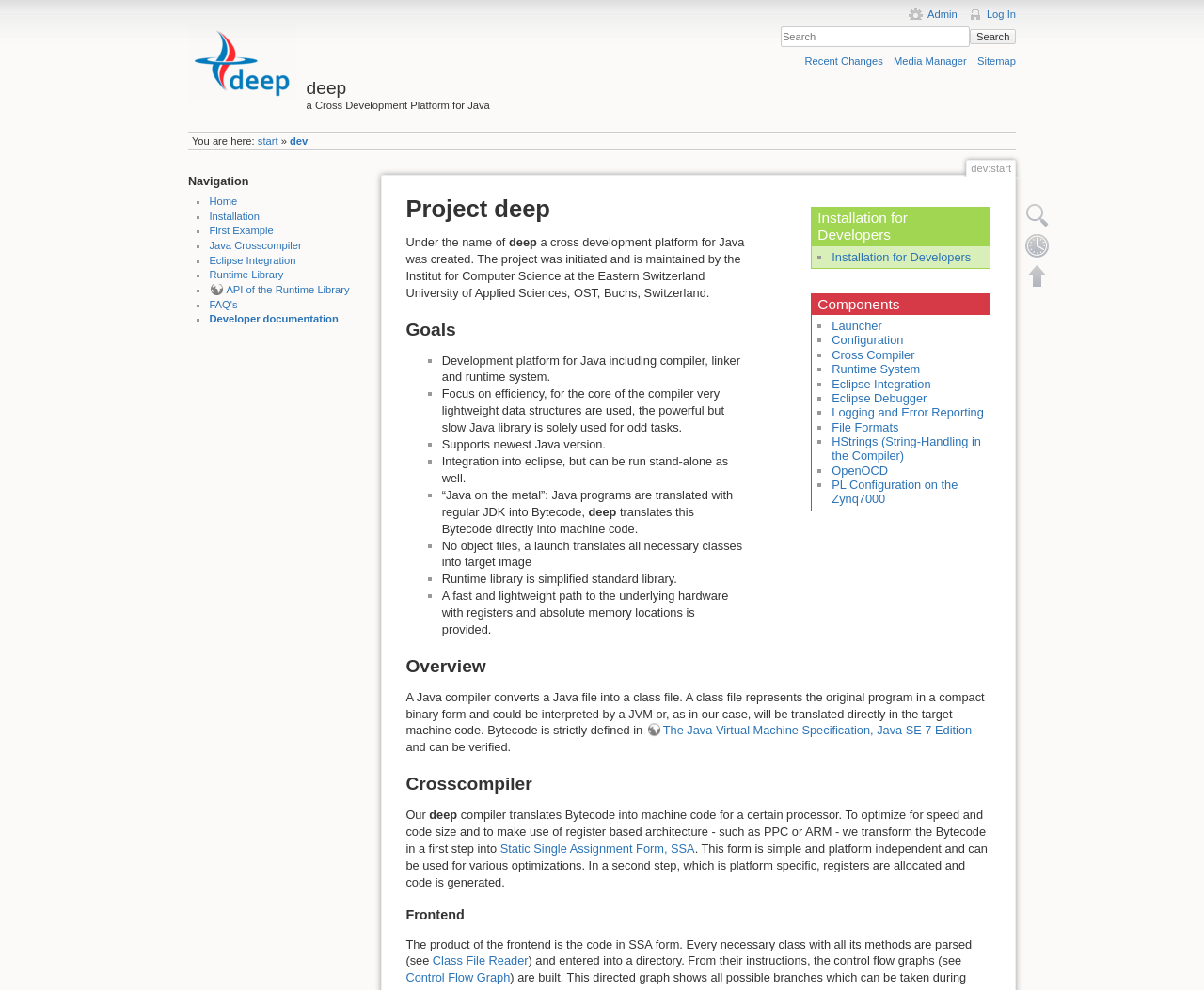Identify the bounding box coordinates for the UI element that matches this description: "File Formats".

[0.691, 0.424, 0.746, 0.438]